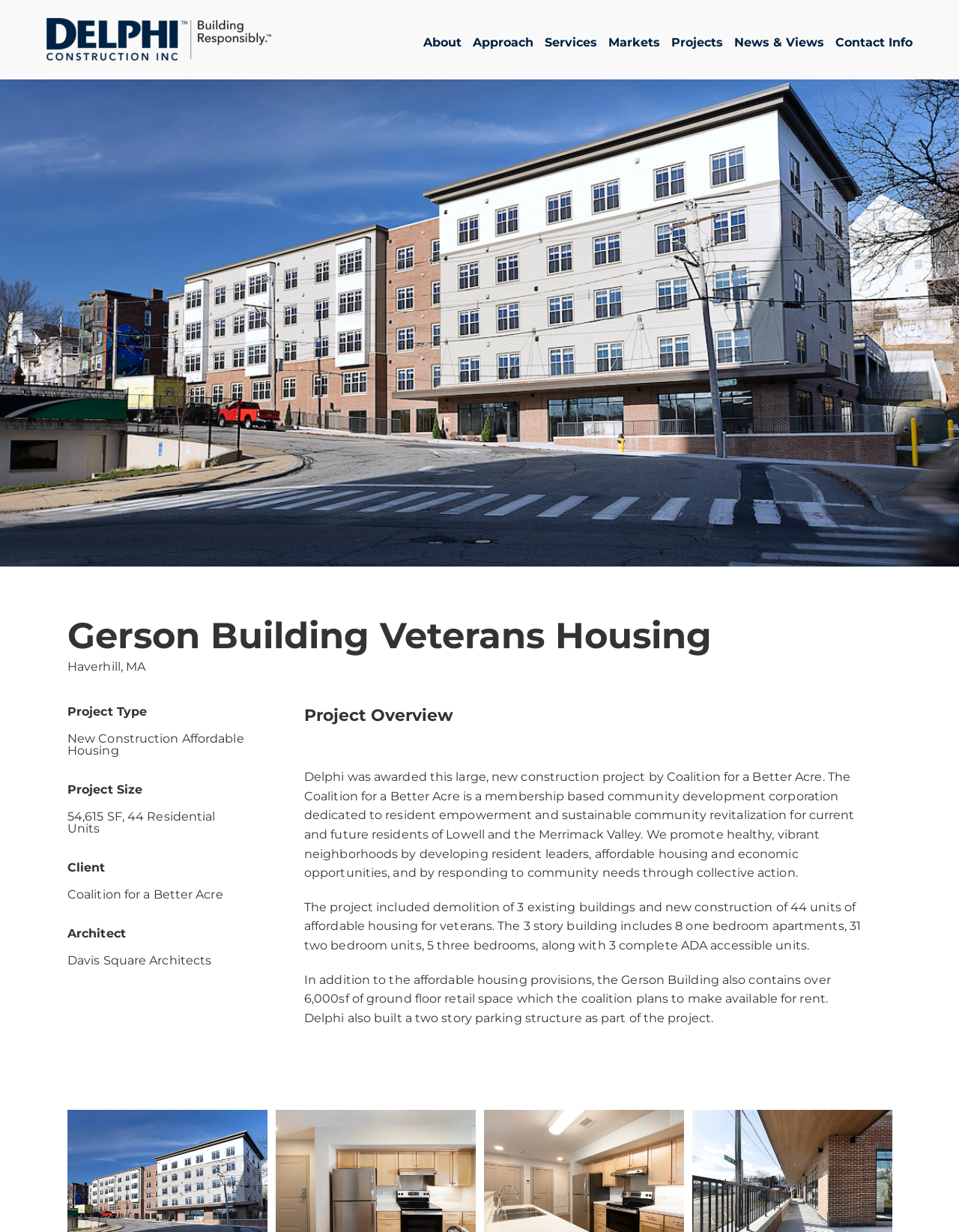Can you specify the bounding box coordinates for the region that should be clicked to fulfill this instruction: "Go to About page".

[0.441, 0.0, 0.481, 0.064]